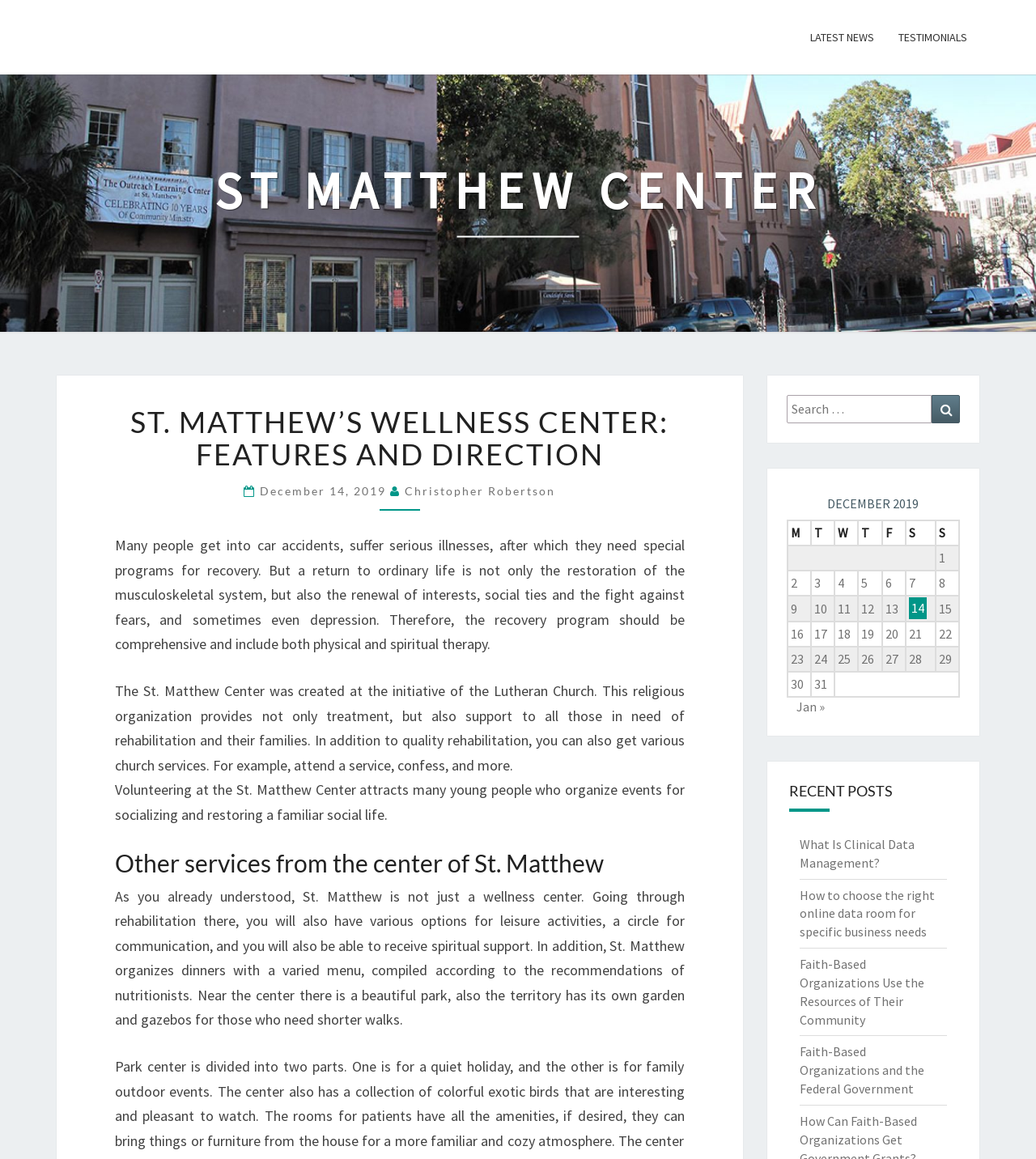Describe all the visual and textual components of the webpage comprehensively.

The webpage is about St. Matthew's Wellness Center, a physical therapy center that provides rehabilitation and leisure activities. At the top of the page, there are three links: "LATEST NEWS", "TESTIMONIALS", and "ST MATTHEW CENTER". Below these links, there is a header section with the title "ST. MATTHEW’S WELLNESS CENTER: FEATURES AND DIRECTION" and a subheading with the date "December 14, 2019" and the author "Christopher Robertson".

The main content of the page is divided into several sections. The first section describes the center's comprehensive recovery program, which includes physical and spiritual therapy. The second section explains that the center was created by the Lutheran Church and provides not only treatment but also support to those in need of rehabilitation and their families.

The third section mentions that volunteering at the center attracts many young people who organize events for socializing and restoring a familiar social life. The fourth section lists other services provided by the center, including leisure activities, communication circles, and spiritual support. The center also organizes dinners with a varied menu and has a beautiful park and garden nearby.

On the right side of the page, there is a search bar with a button labeled "Search". Below the search bar, there is a table with a calendar for December 2019, showing the days of the week and the dates. The table also has a link to "Posts published on December 14, 2019".

At the bottom of the page, there are several links to recent posts, including "What Is Clinical Data Management?", "How to choose the right online data room for specific business needs", "Faith-Based Organizations Use the Resources of Their Community", and "Faith-Based Organizations and the Federal Government".